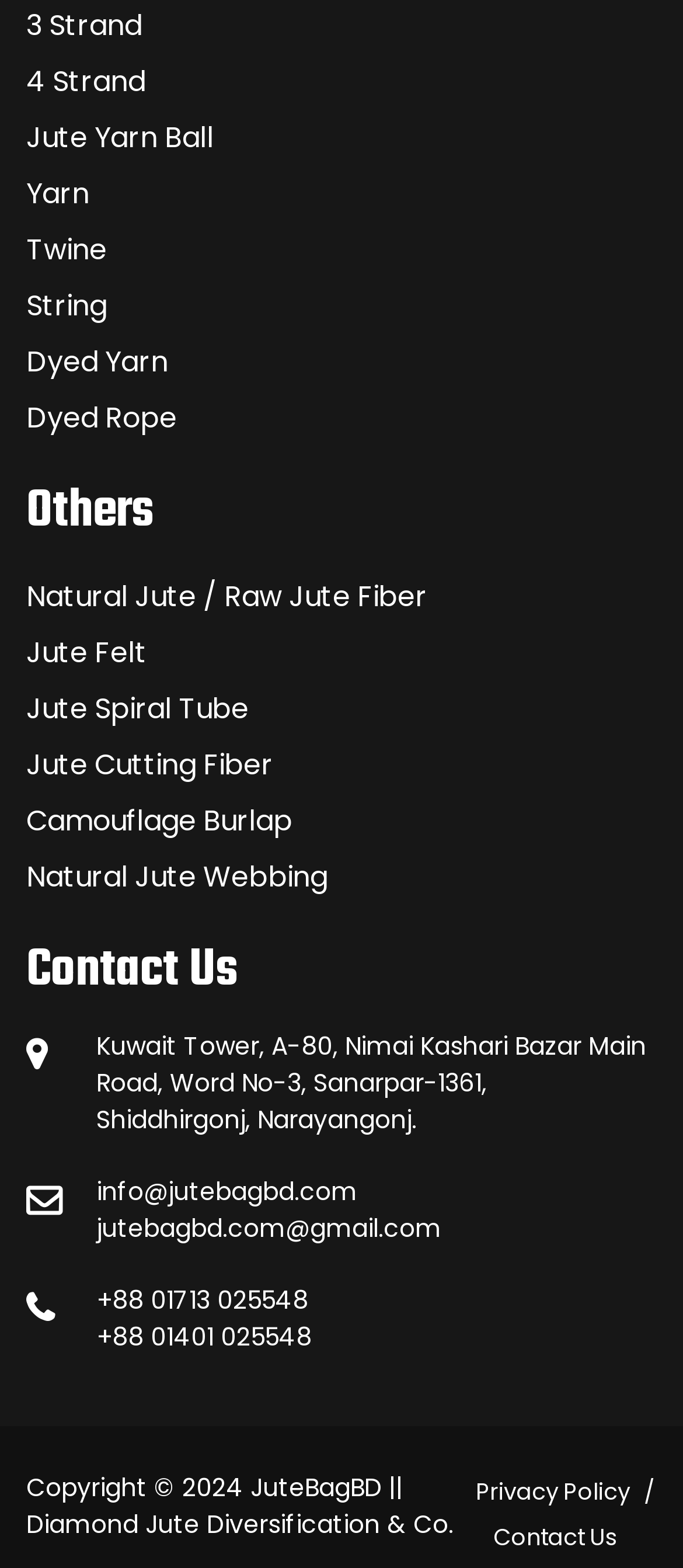Please examine the image and answer the question with a detailed explanation:
How many contact methods are provided?

I counted the number of links and text elements under the 'Contact Us' heading, which are 'info@jutebagbd.com', 'jutebagbd.com@gmail.com', '+88 01713 025548', and '+88 01401 025548'. There are 4 contact methods provided.